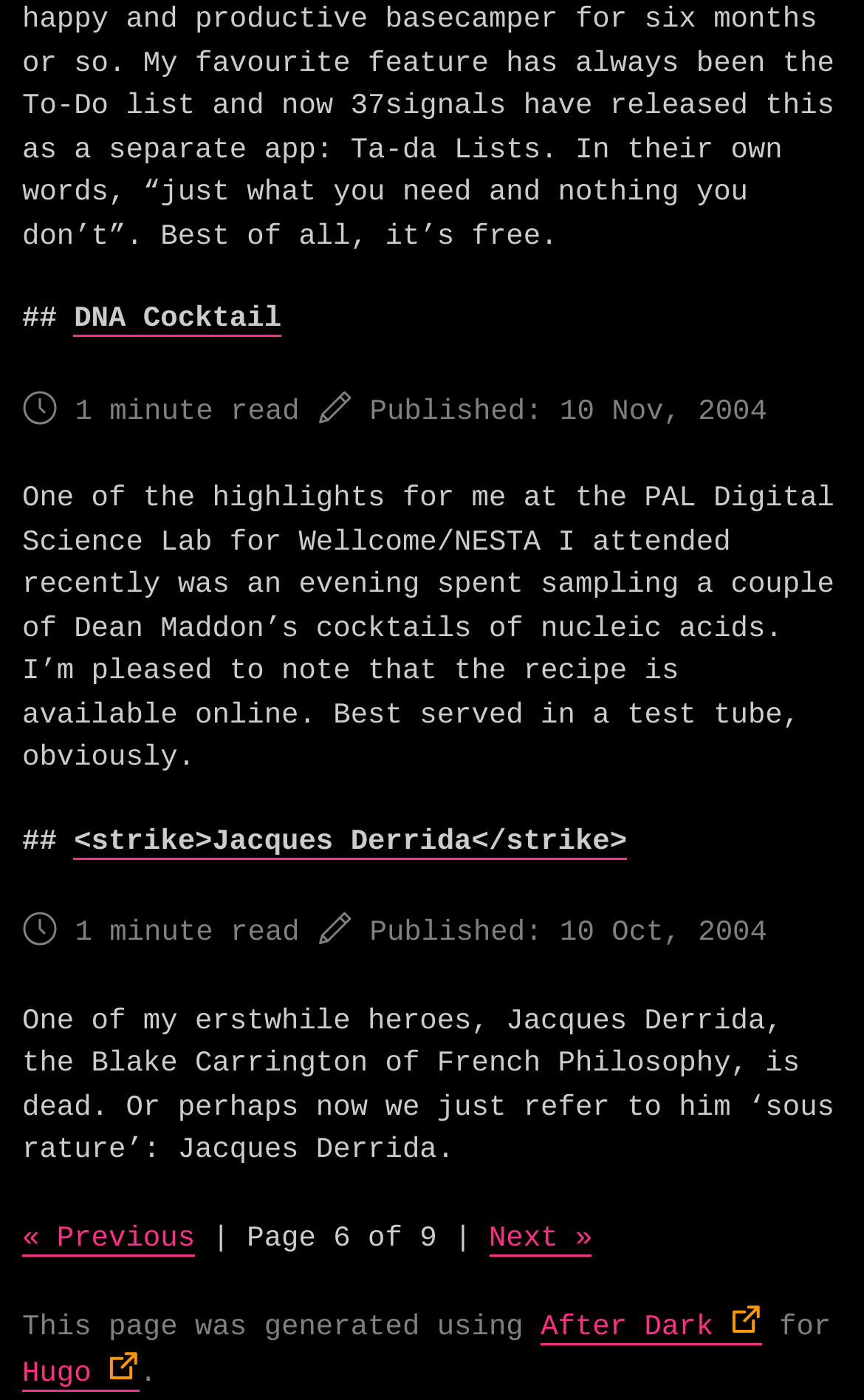Provide a brief response to the question using a single word or phrase: 
How many pages are there in total?

9